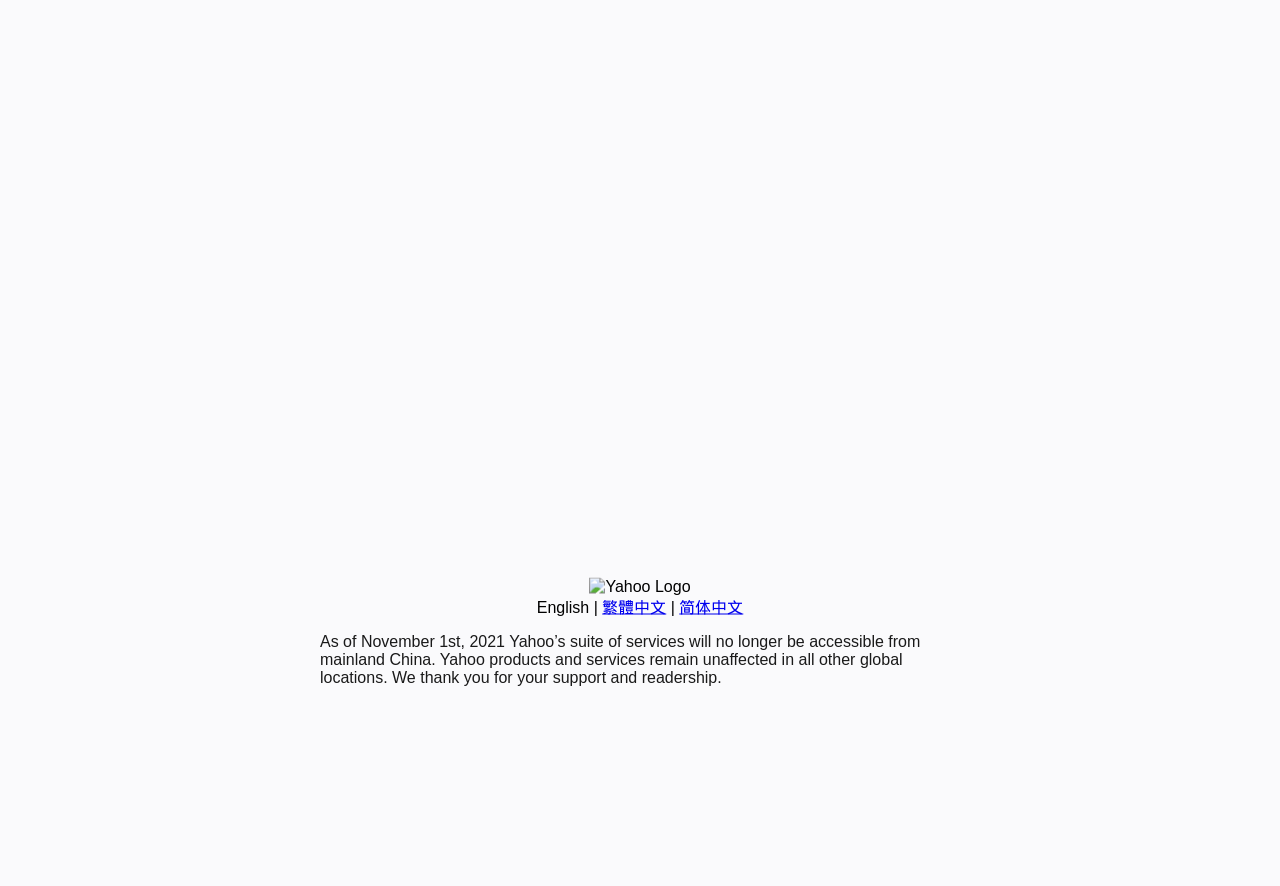Please determine the bounding box coordinates for the element with the description: "简体中文".

[0.531, 0.676, 0.581, 0.695]